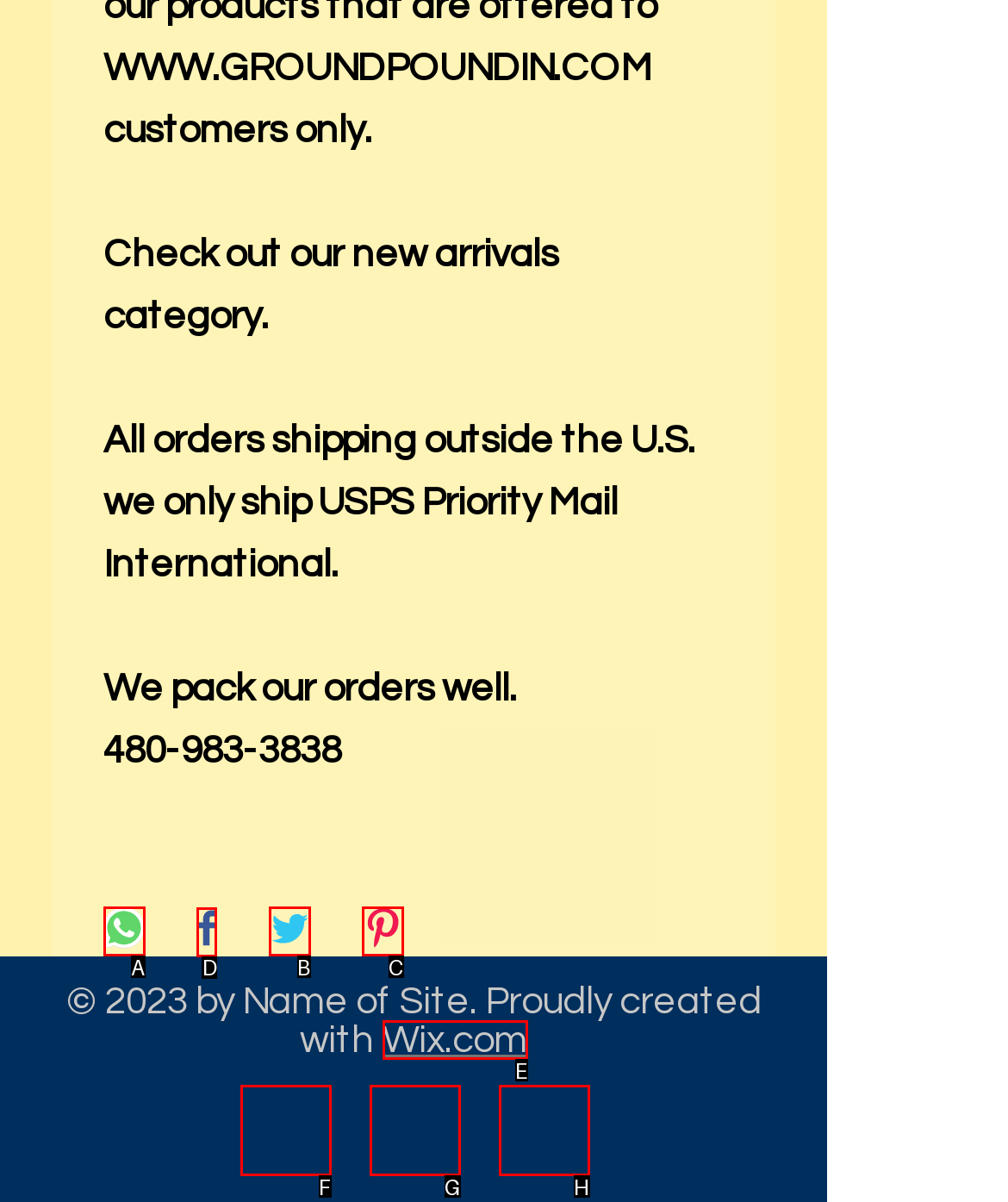Choose the HTML element that should be clicked to accomplish the task: Share on Facebook. Answer with the letter of the chosen option.

D